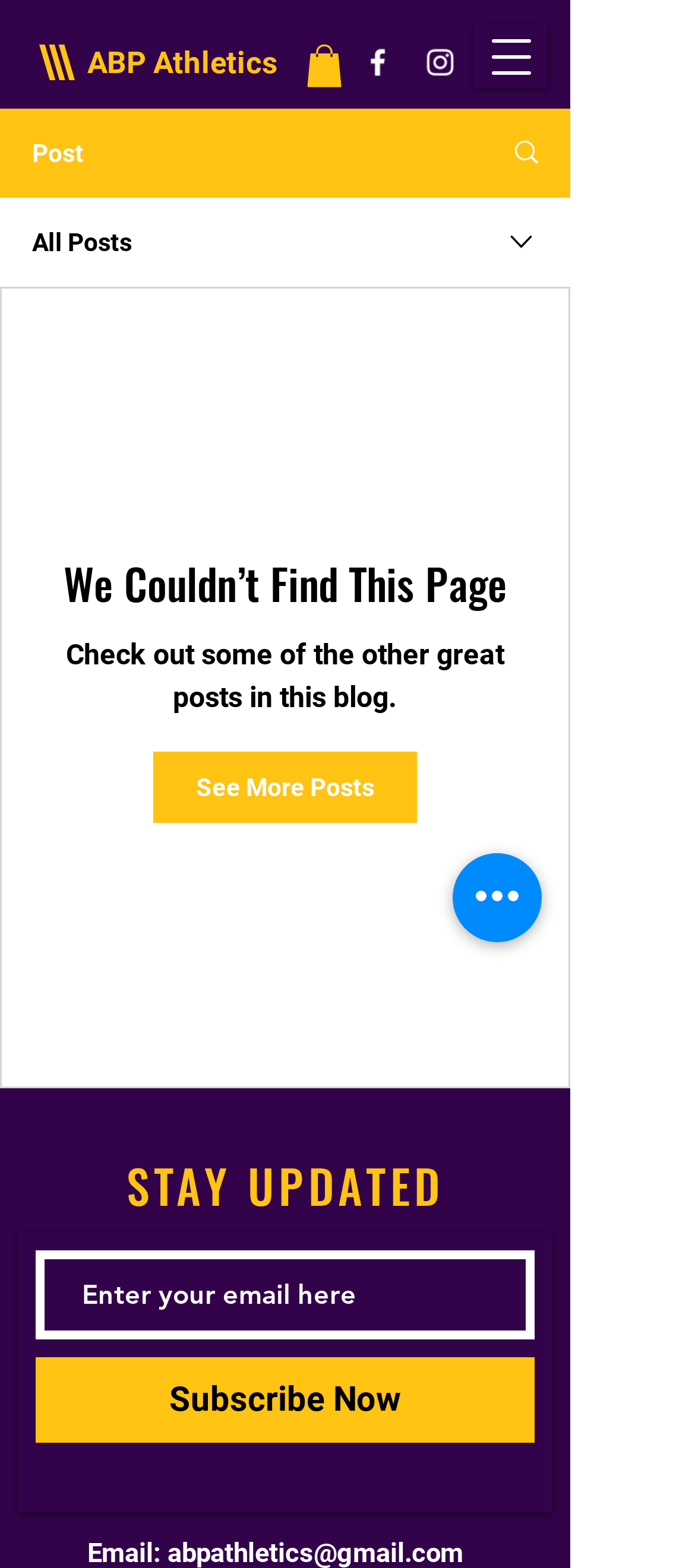What is the purpose of the button at the top right corner?
Answer the question with a single word or phrase derived from the image.

Open navigation menu